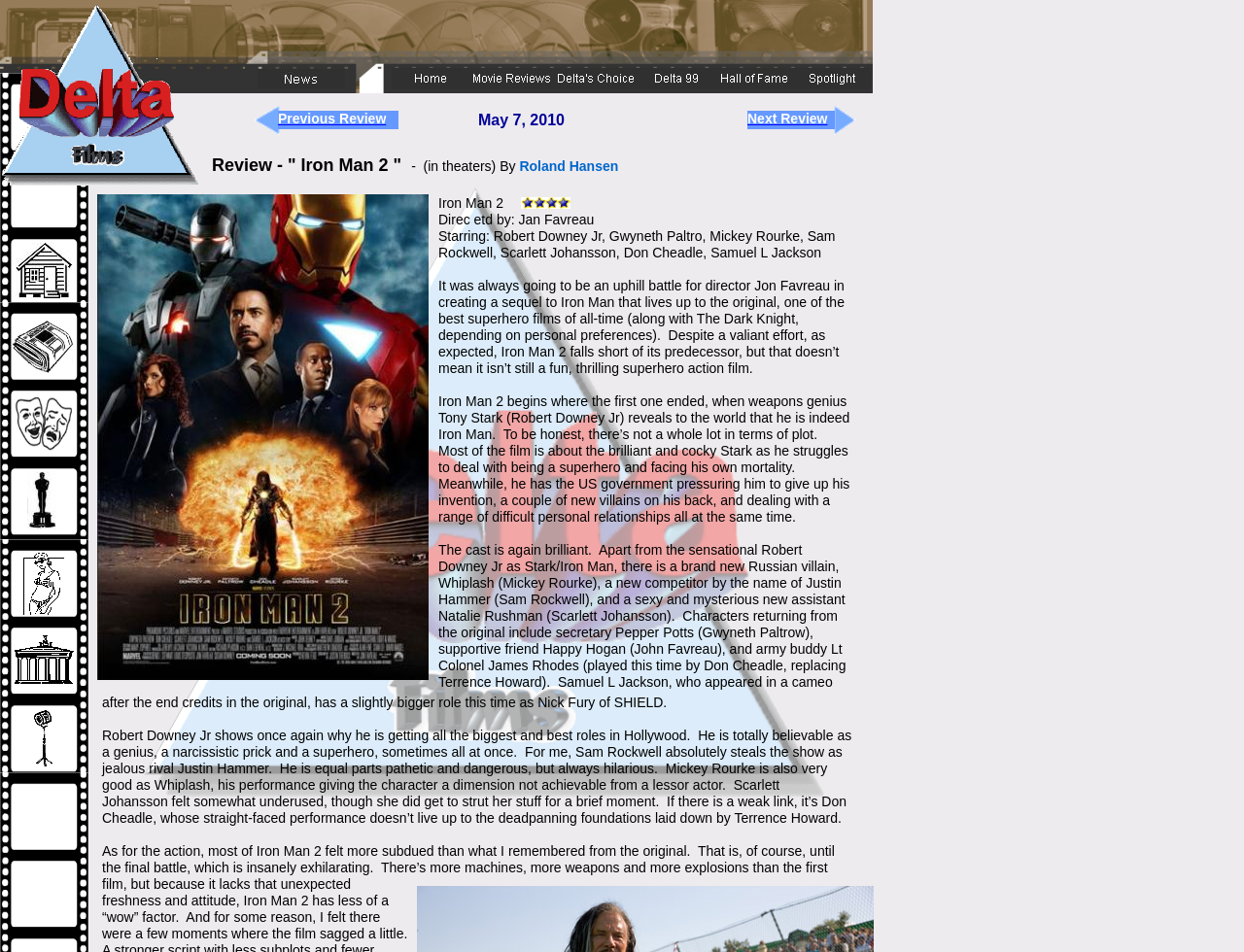Please specify the bounding box coordinates of the clickable region to carry out the following instruction: "Click on the 'NEWS' link". The coordinates should be four float numbers between 0 and 1, in the format [left, top, right, bottom].

[0.01, 0.379, 0.059, 0.395]